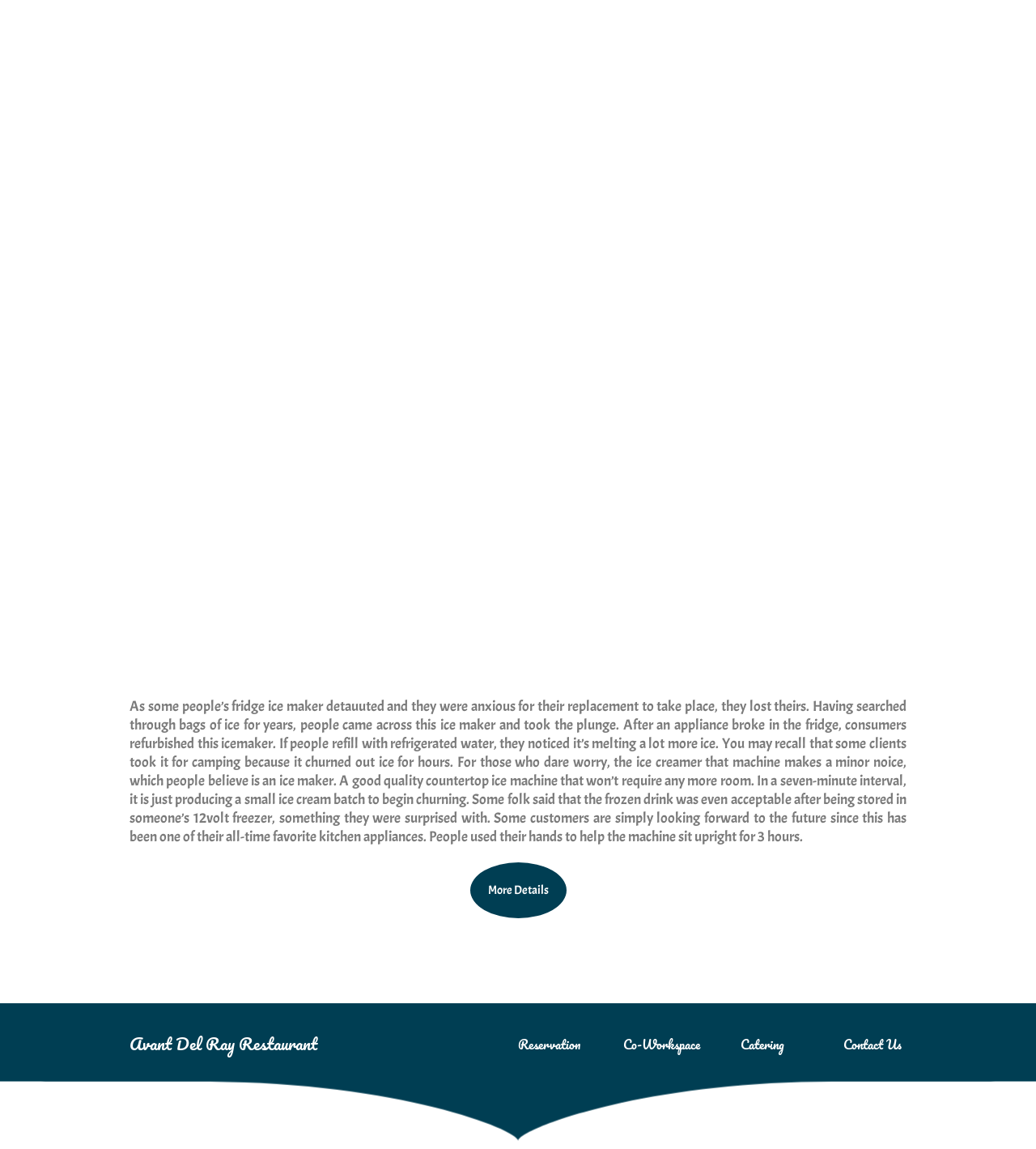What is the purpose of the 'More Details' button?
Using the image, elaborate on the answer with as much detail as possible.

The 'More Details' button is likely used to show more information about the product, such as its features, specifications, or reviews, as it is placed below the product description.